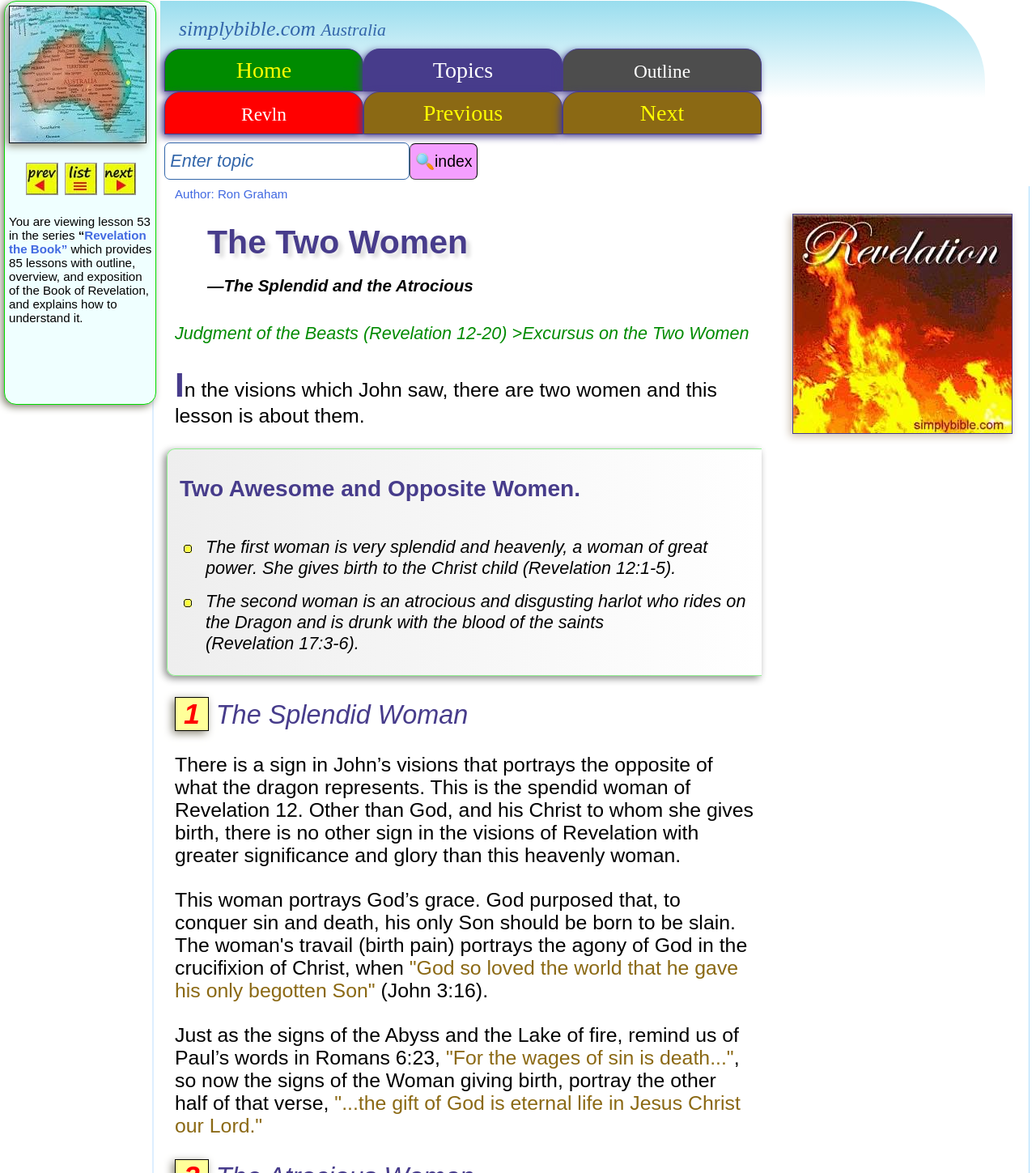Extract the text of the main heading from the webpage.

The Two Women
—The Splendid and the Atrocious